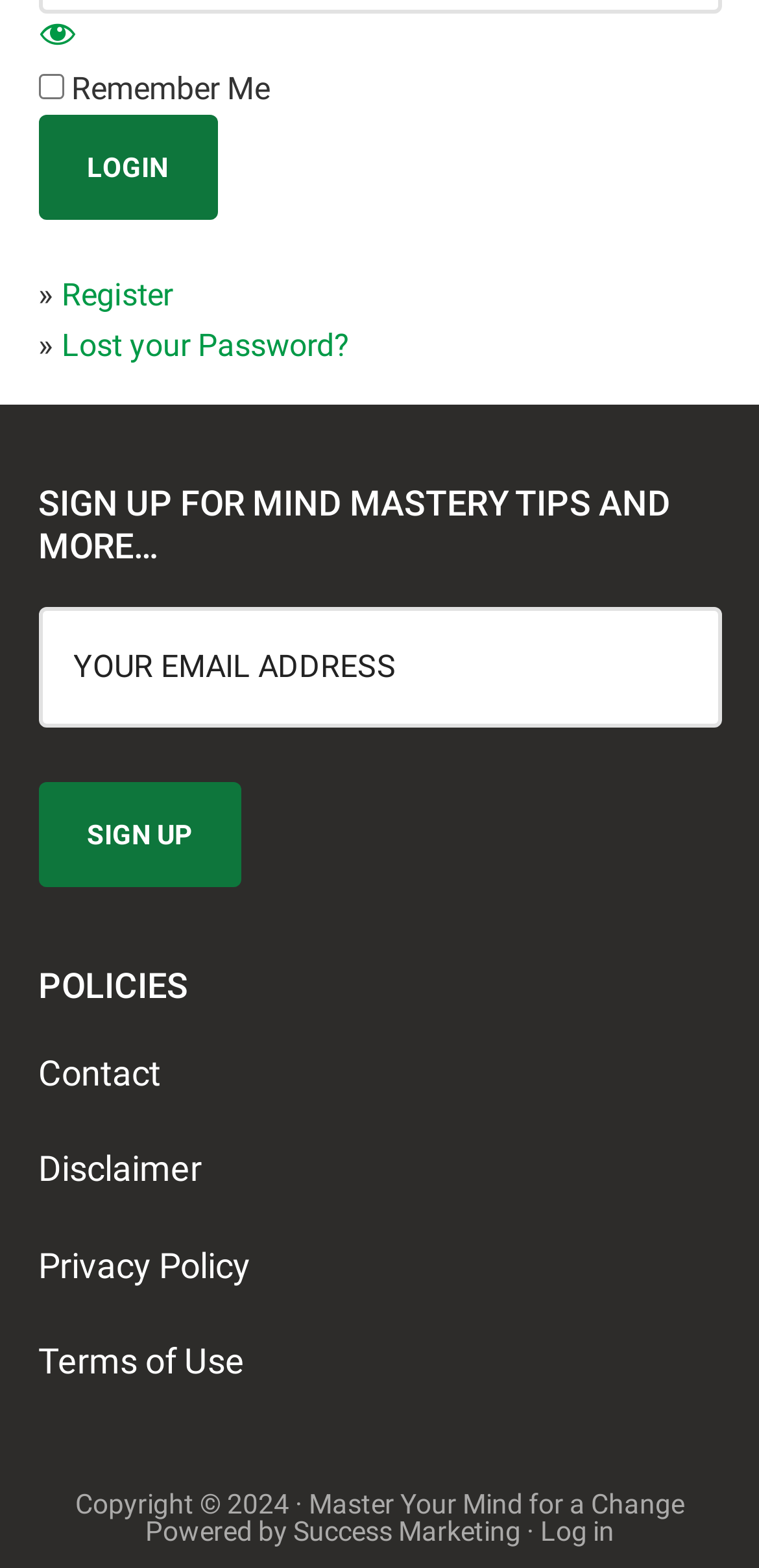Locate the coordinates of the bounding box for the clickable region that fulfills this instruction: "View the Privacy Policy".

[0.05, 0.794, 0.329, 0.82]